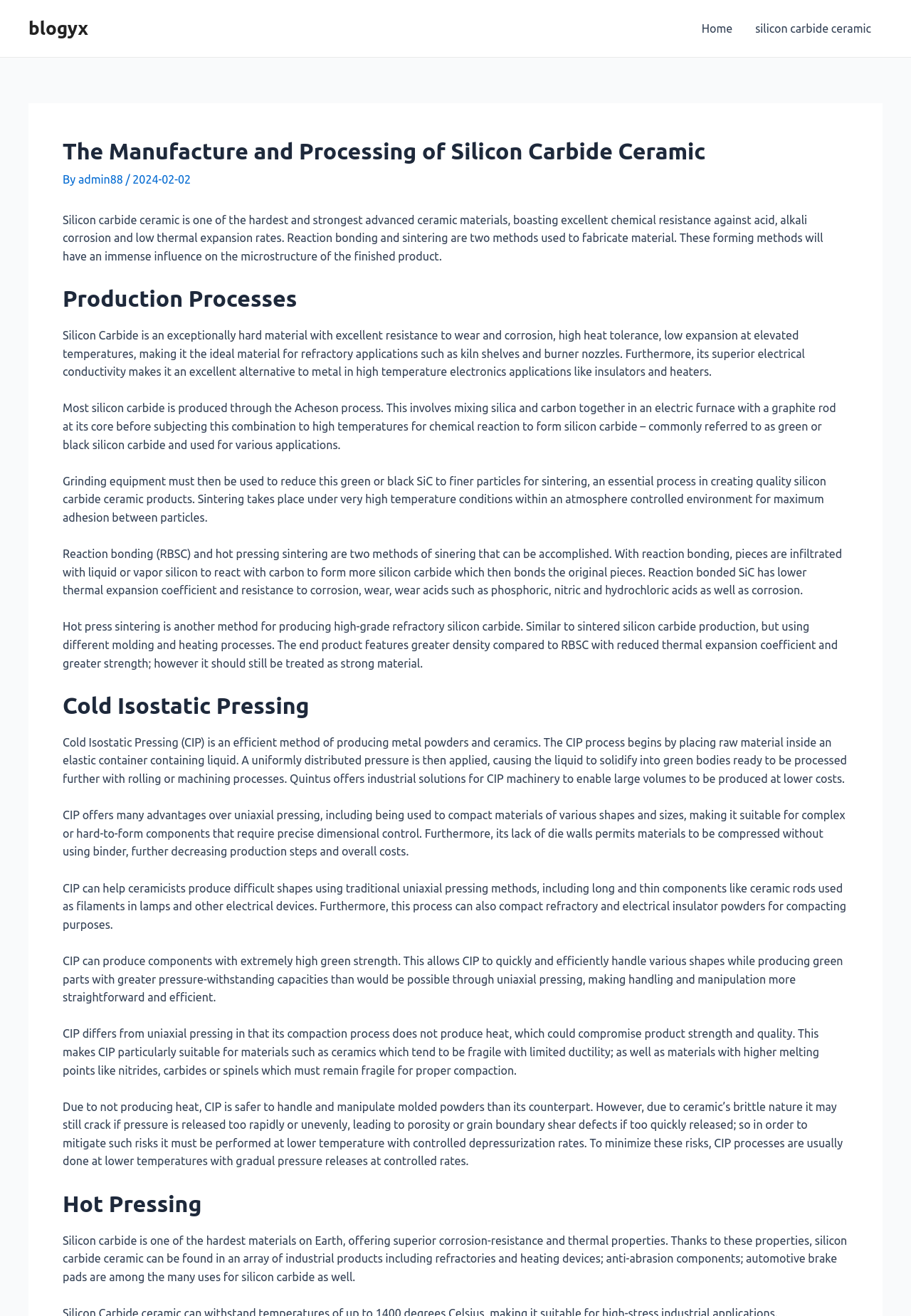What are some applications of silicon carbide ceramic?
Look at the webpage screenshot and answer the question with a detailed explanation.

According to the webpage, silicon carbide ceramic can be found in an array of industrial products, including refractories and heating devices, anti-abrasion components, and automotive brake pads. These applications take advantage of silicon carbide's superior corrosion-resistance and thermal properties.